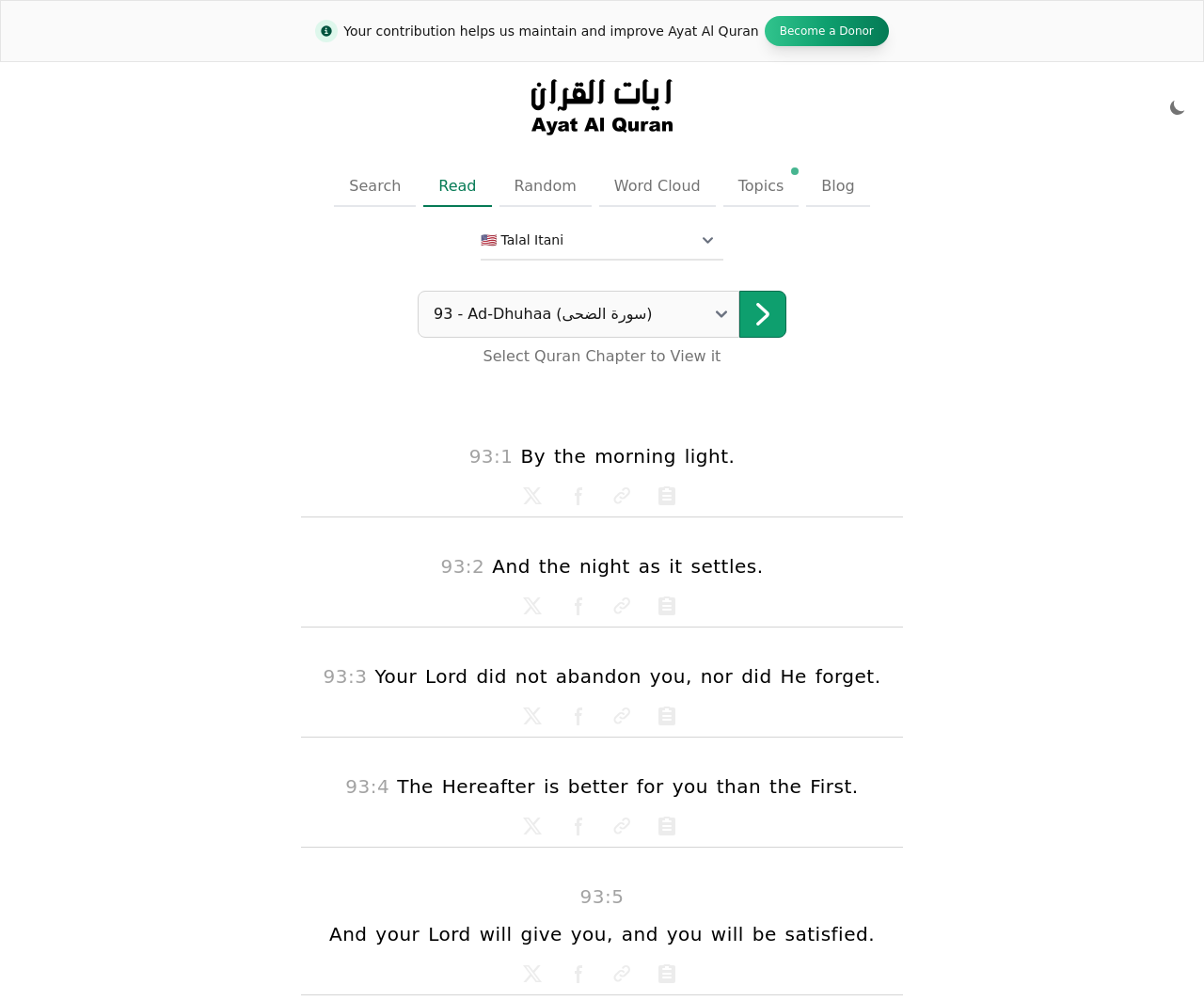Give a concise answer of one word or phrase to the question: 
What social media platforms can you share Quran verses on?

Twitter, Facebook